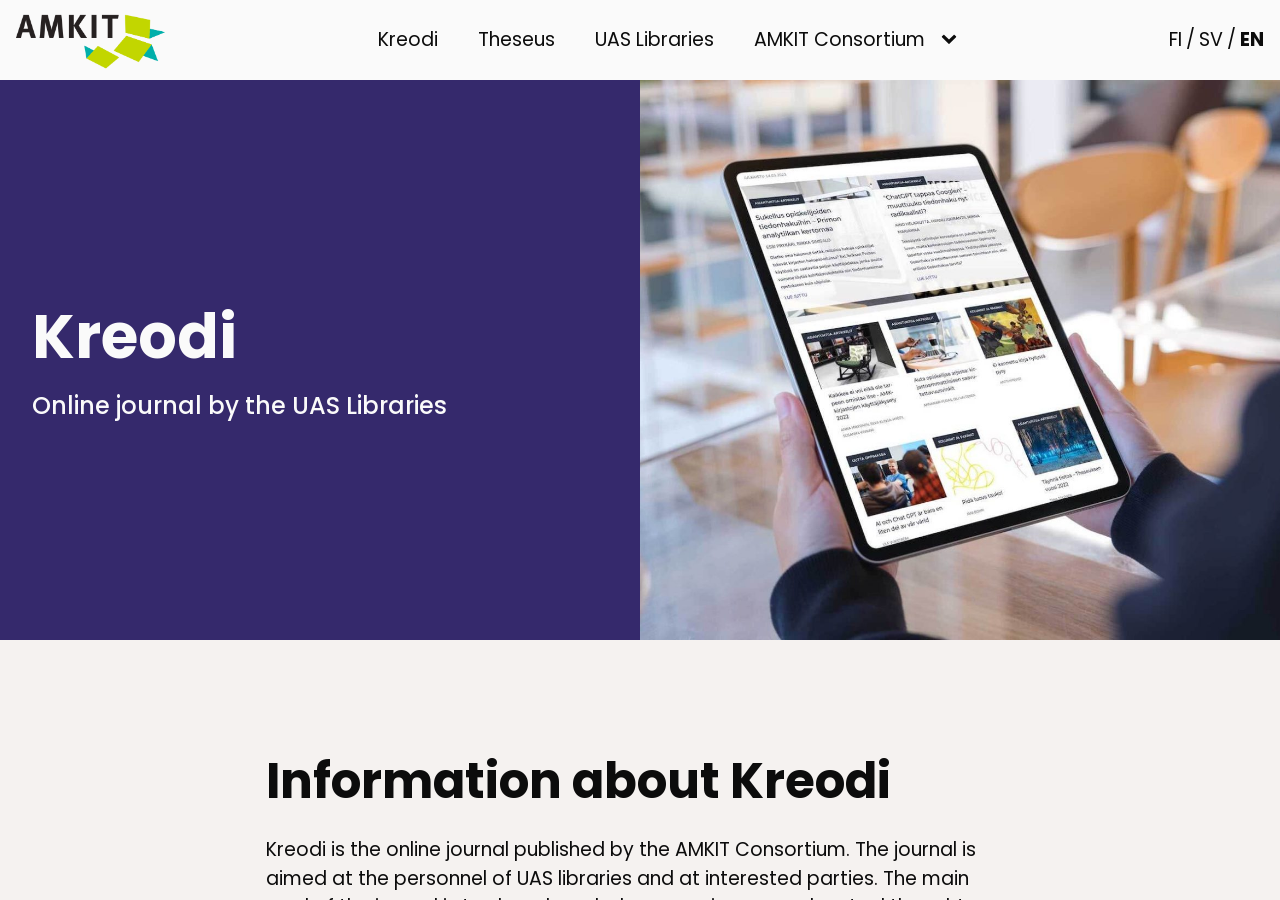Identify the bounding box coordinates necessary to click and complete the given instruction: "Expand the AMKIT Consortium sub-menu".

[0.735, 0.023, 0.754, 0.066]